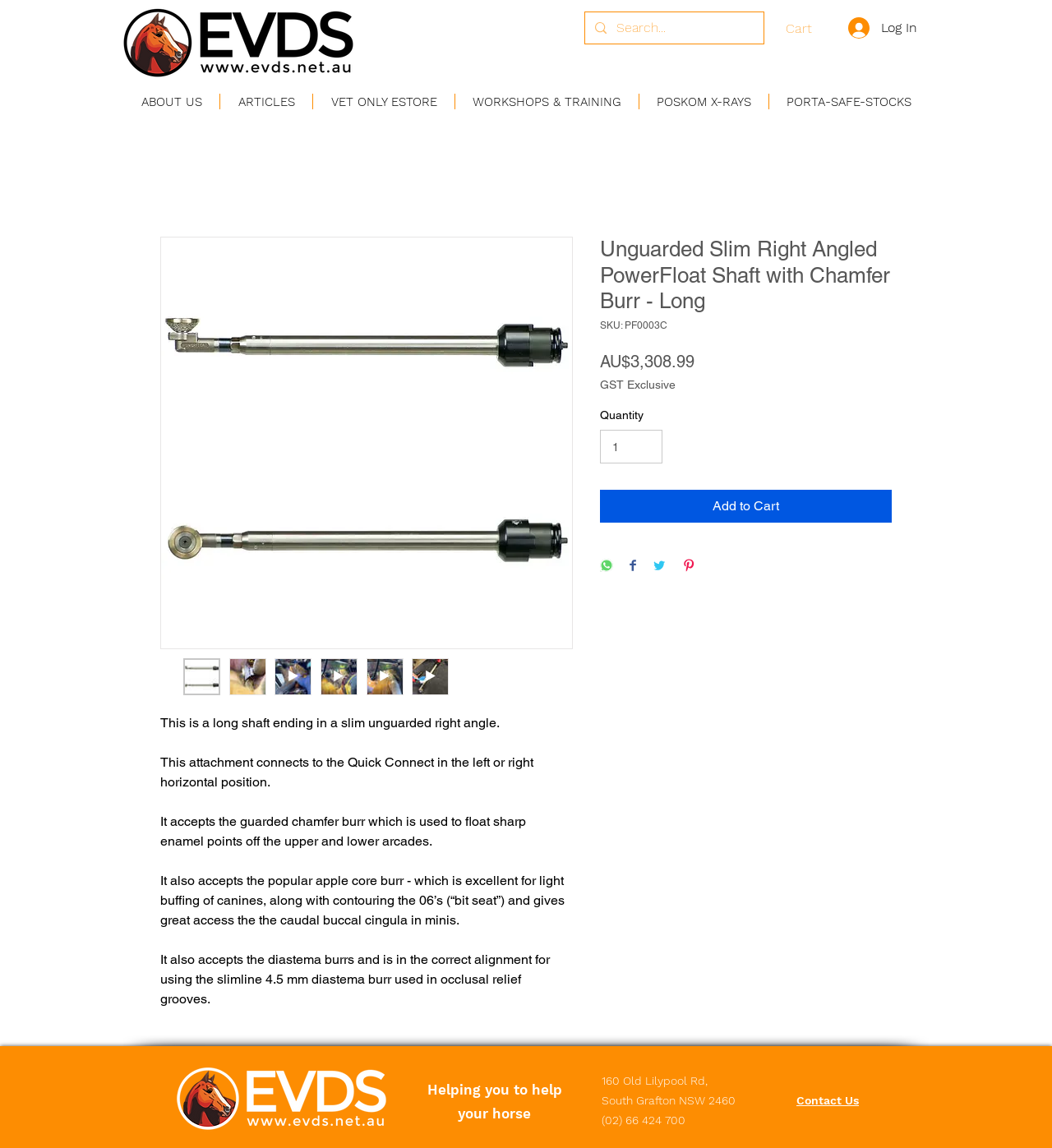Identify the bounding box coordinates necessary to click and complete the given instruction: "View product details".

[0.152, 0.207, 0.544, 0.565]